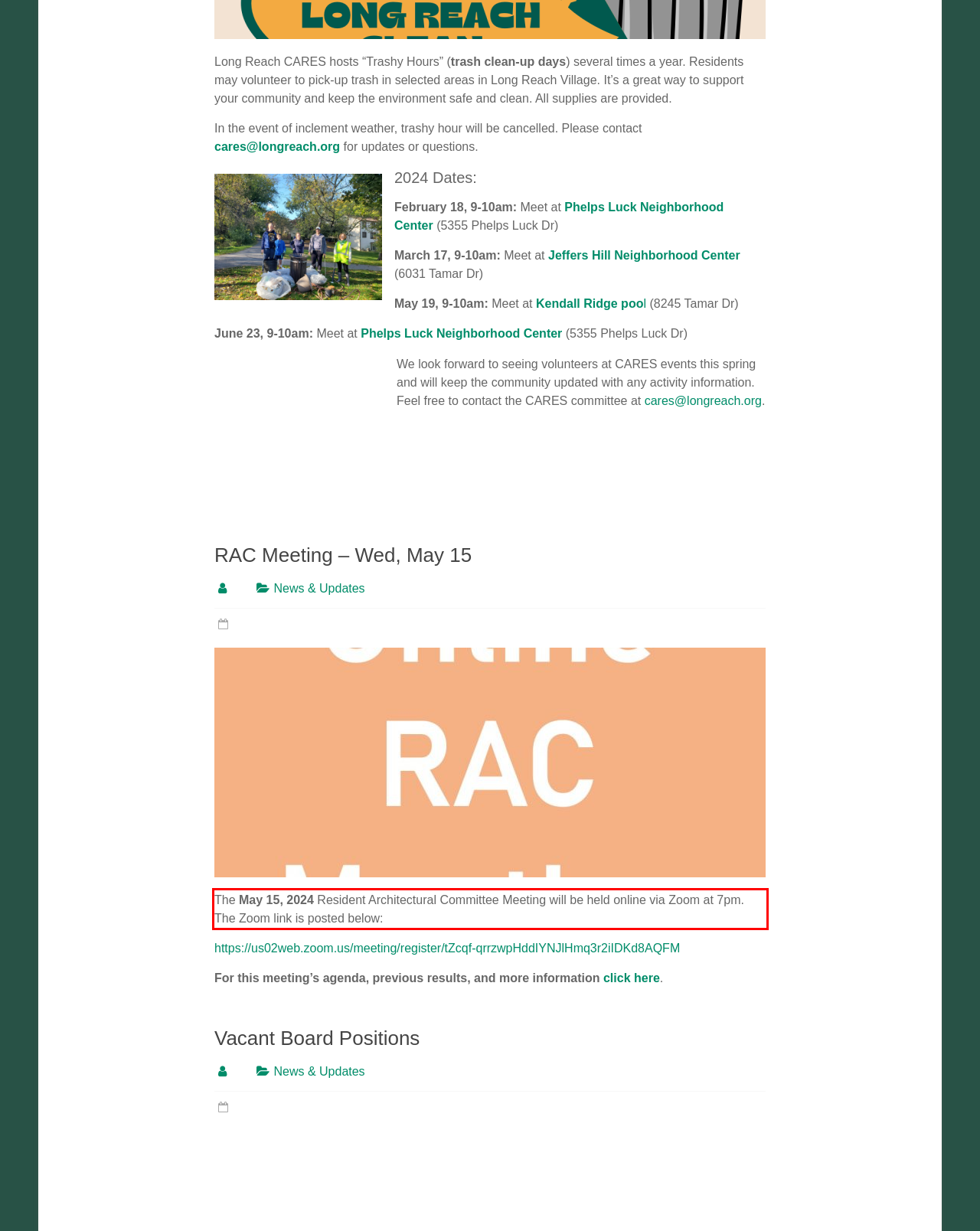From the given screenshot of a webpage, identify the red bounding box and extract the text content within it.

The May 15, 2024 Resident Architectural Committee Meeting will be held online via Zoom at 7pm. The Zoom link is posted below: